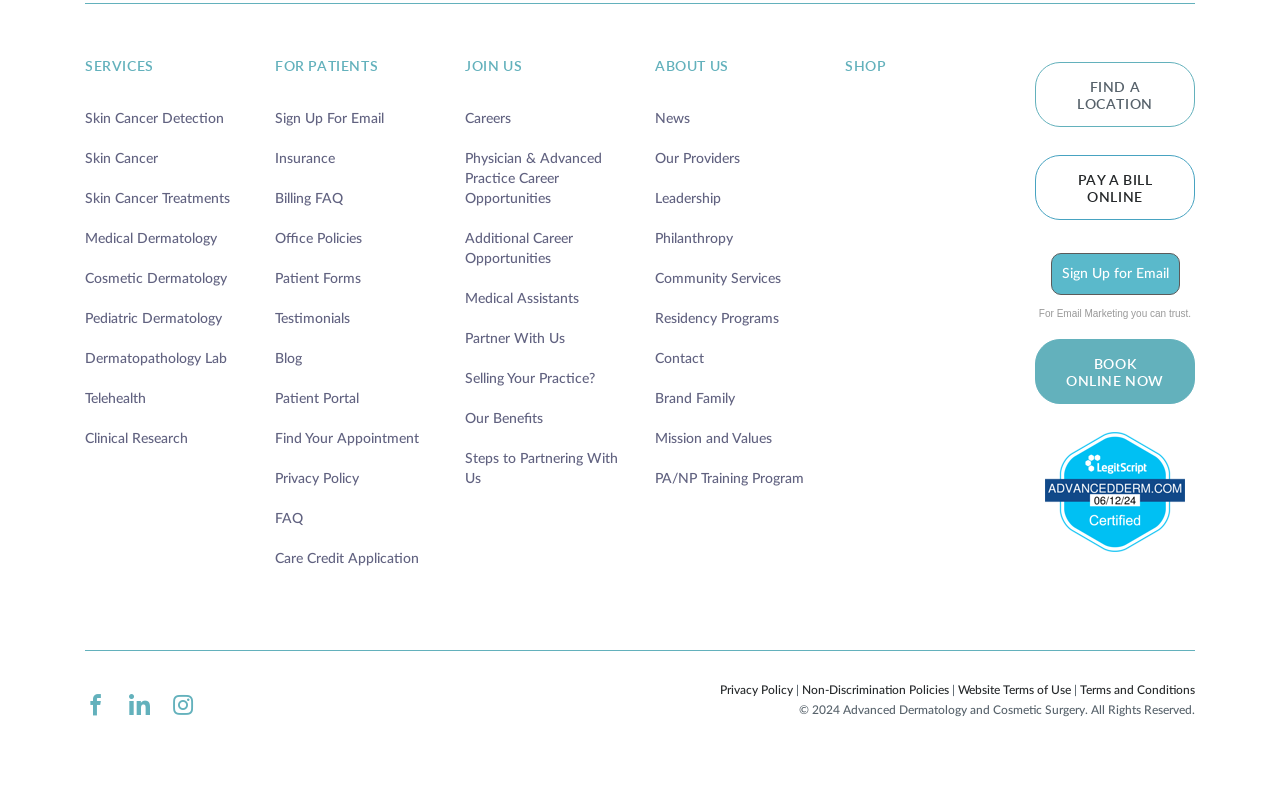Could you provide the bounding box coordinates for the portion of the screen to click to complete this instruction: "Click on the HOME link"?

None